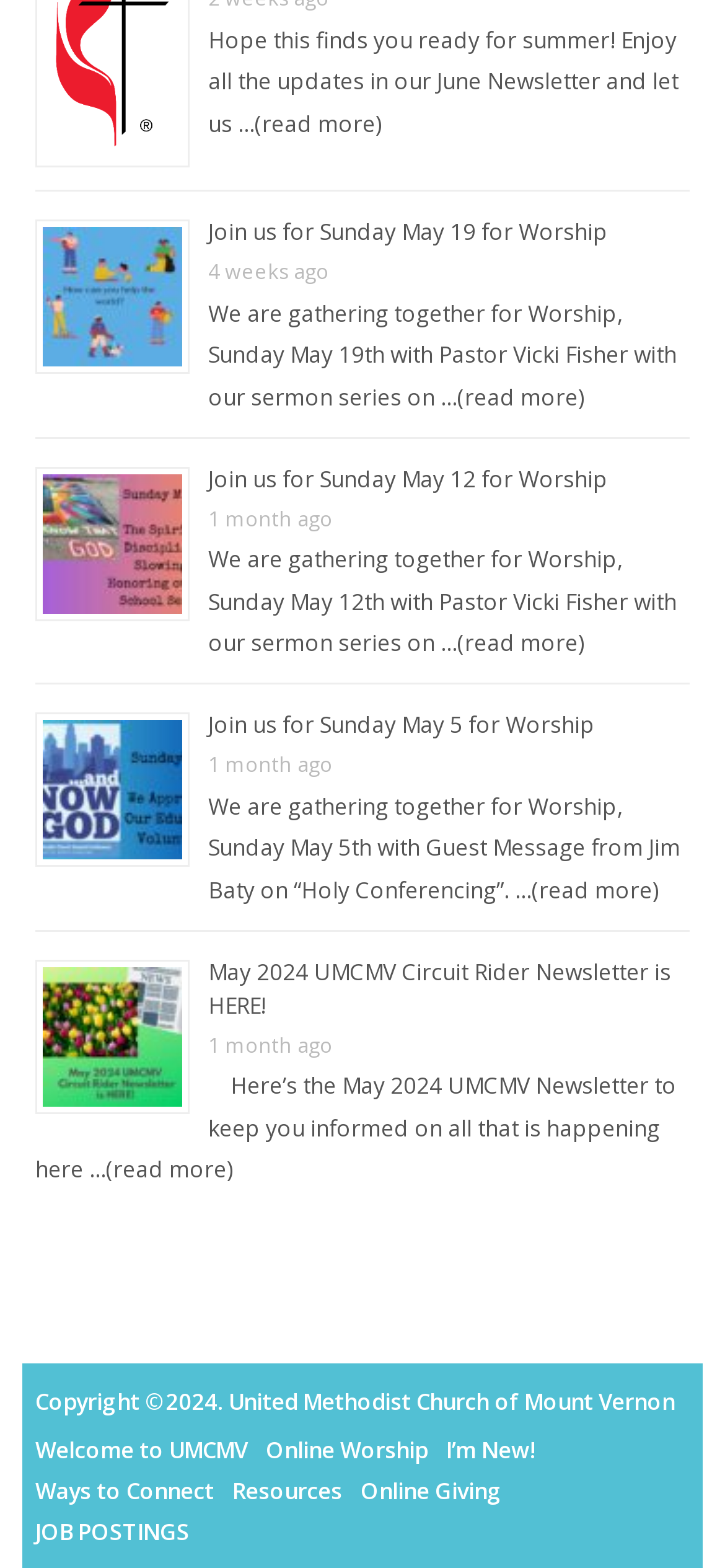Identify the bounding box coordinates of the area you need to click to perform the following instruction: "Check the Online Worship page".

[0.367, 0.914, 0.59, 0.934]